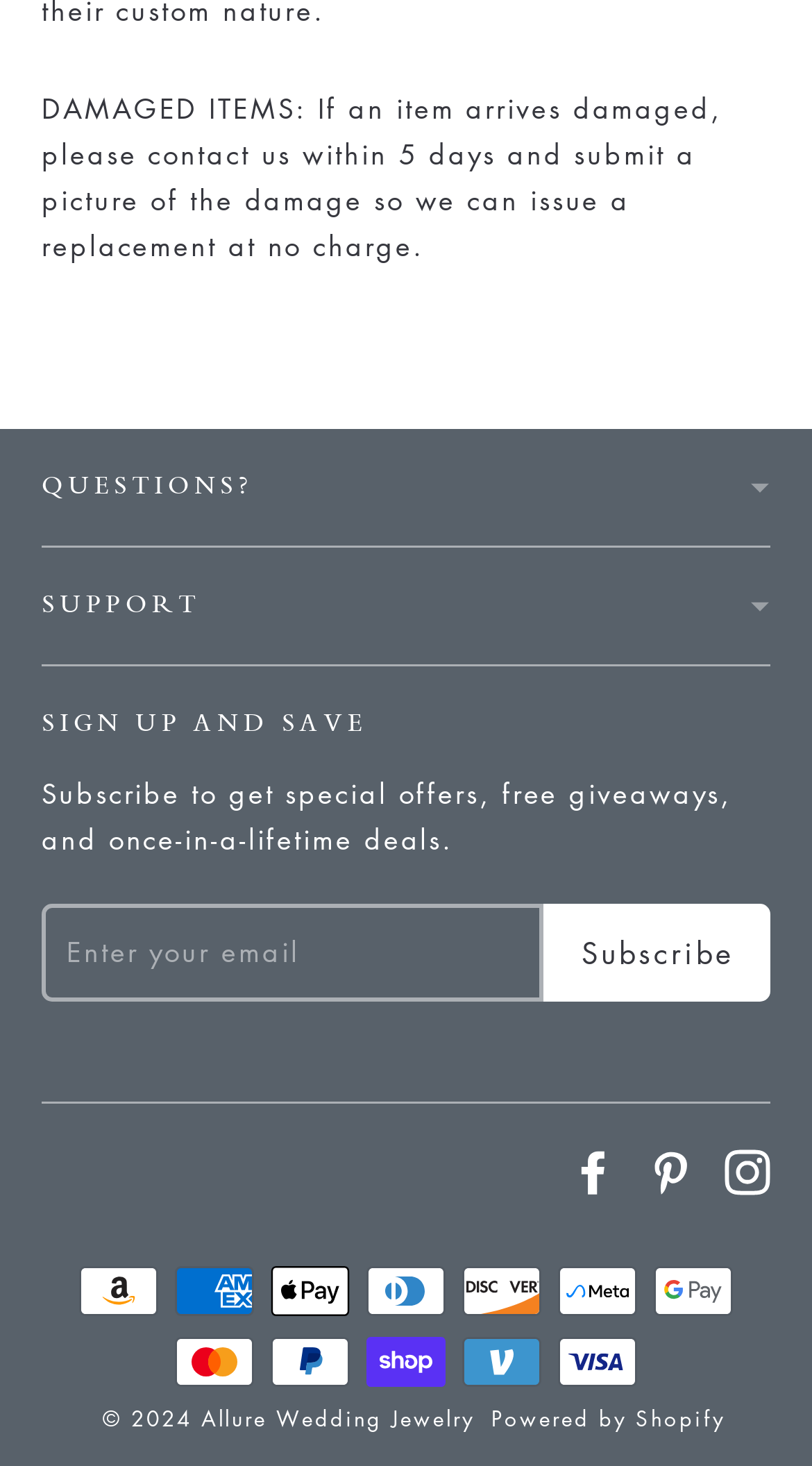Determine the bounding box coordinates of the element that should be clicked to execute the following command: "Visit Facebook".

[0.703, 0.782, 0.759, 0.815]